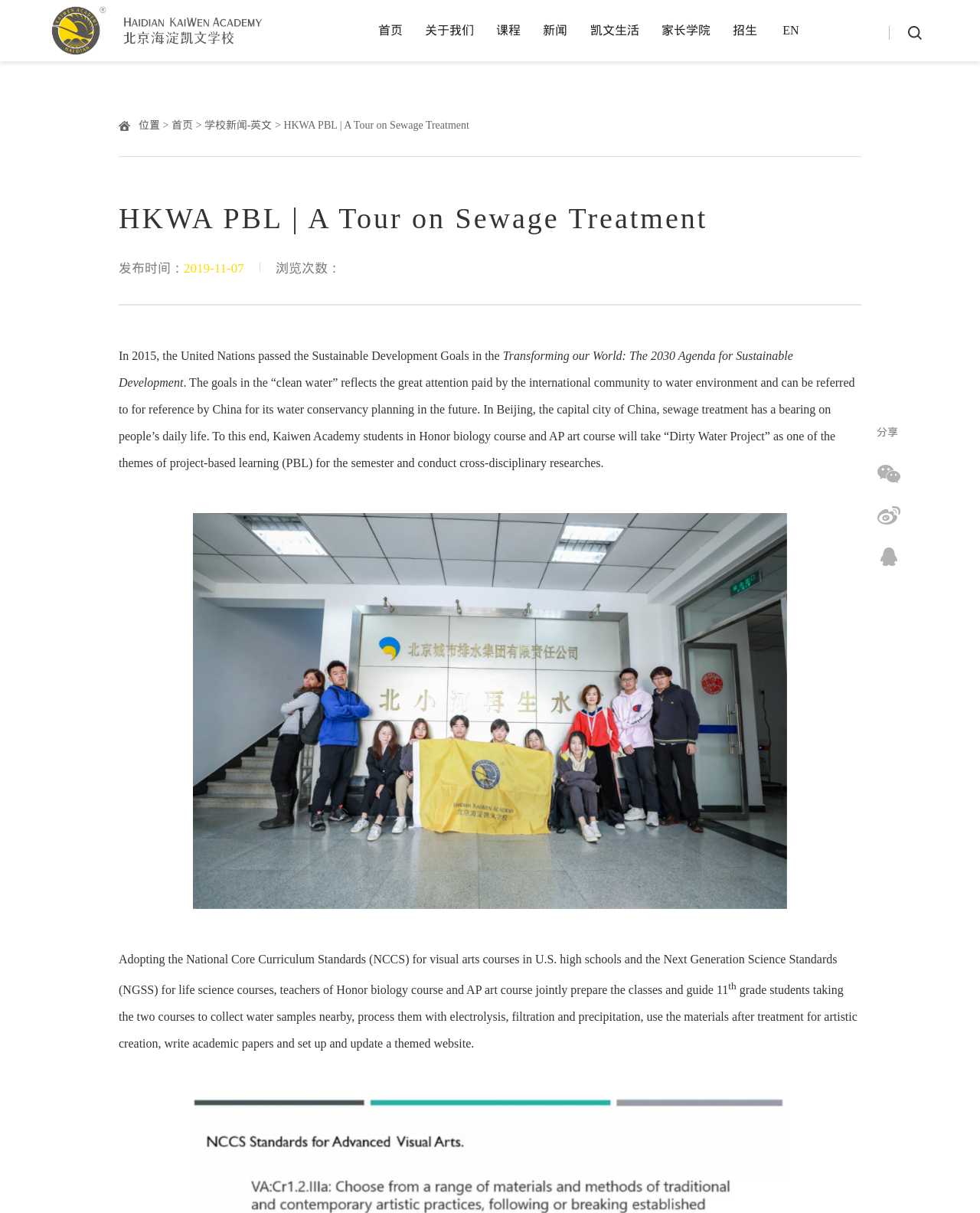Provide an in-depth caption for the contents of the webpage.

The webpage is about Kaiwen Academy's project-based learning (PBL) on sewage treatment, titled "HKWA PBL | A Tour on Sewage Treatment". At the top, there is a navigation menu with links to "首页" (home), "关于我们" (about us), "课程" (courses), "新闻" (news), "凯文生活" (Kaiwen life), "家长学院" (parent academy), and "招生" (admissions). 

Below the navigation menu, there is a title "HKWA PBL | A Tour on Sewage Treatment" in a large font, followed by a subtitle "位置 >" (location) and a breadcrumb trail showing the current page's position in the website's hierarchy. 

The main content of the webpage is divided into two sections. The first section starts with a heading "HKWA PBL | A Tour on Sewage Treatment" and includes a publication date "2019-11-07" and a view count. The text in this section explains the background of the project, mentioning the United Nations' Sustainable Development Goals and the importance of water environment in Beijing. It also introduces the "Dirty Water Project" undertaken by Kaiwen Academy students in Honor biology and AP art courses.

The second section of the main content includes an image, likely related to the project, and a block of text describing the project's details, such as the curriculum standards used, the research methods, and the final products created by the students. 

At the bottom of the webpage, there are social media sharing links and a "分享" (share) button.